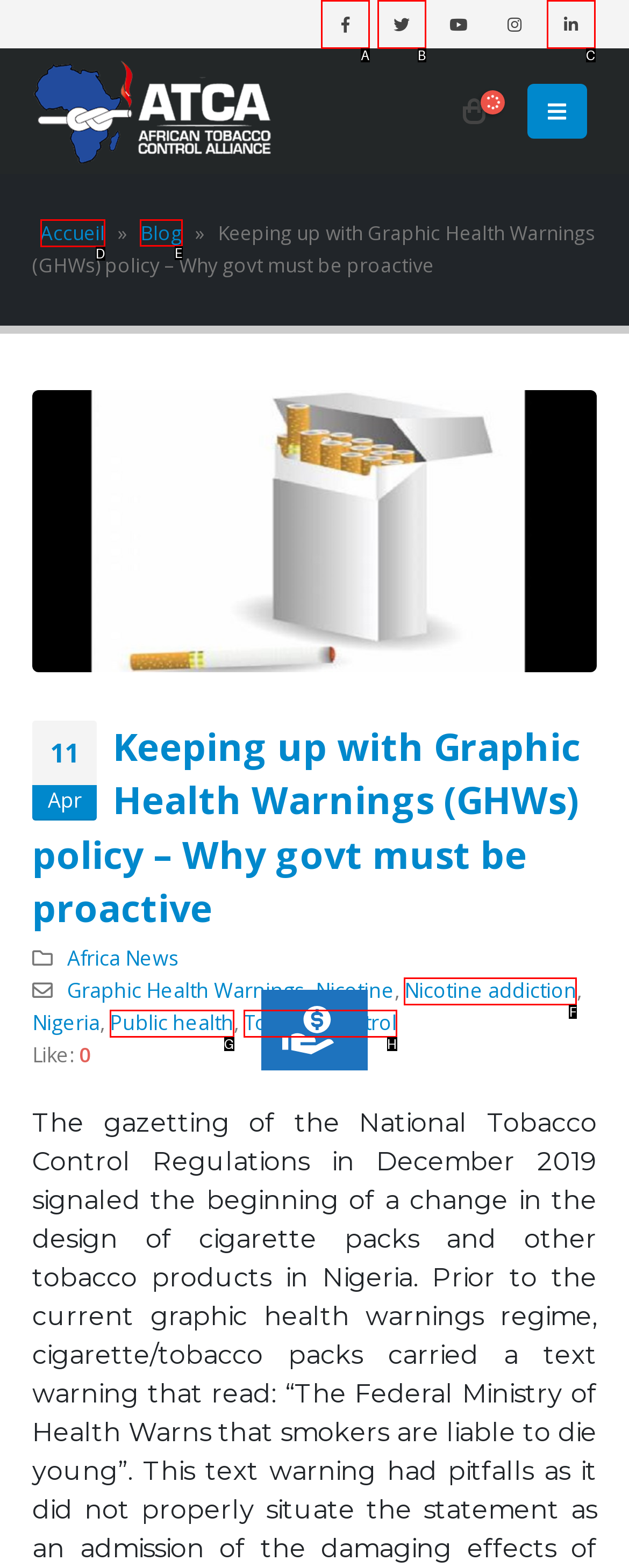Which UI element should you click on to achieve the following task: Read the blog? Provide the letter of the correct option.

E